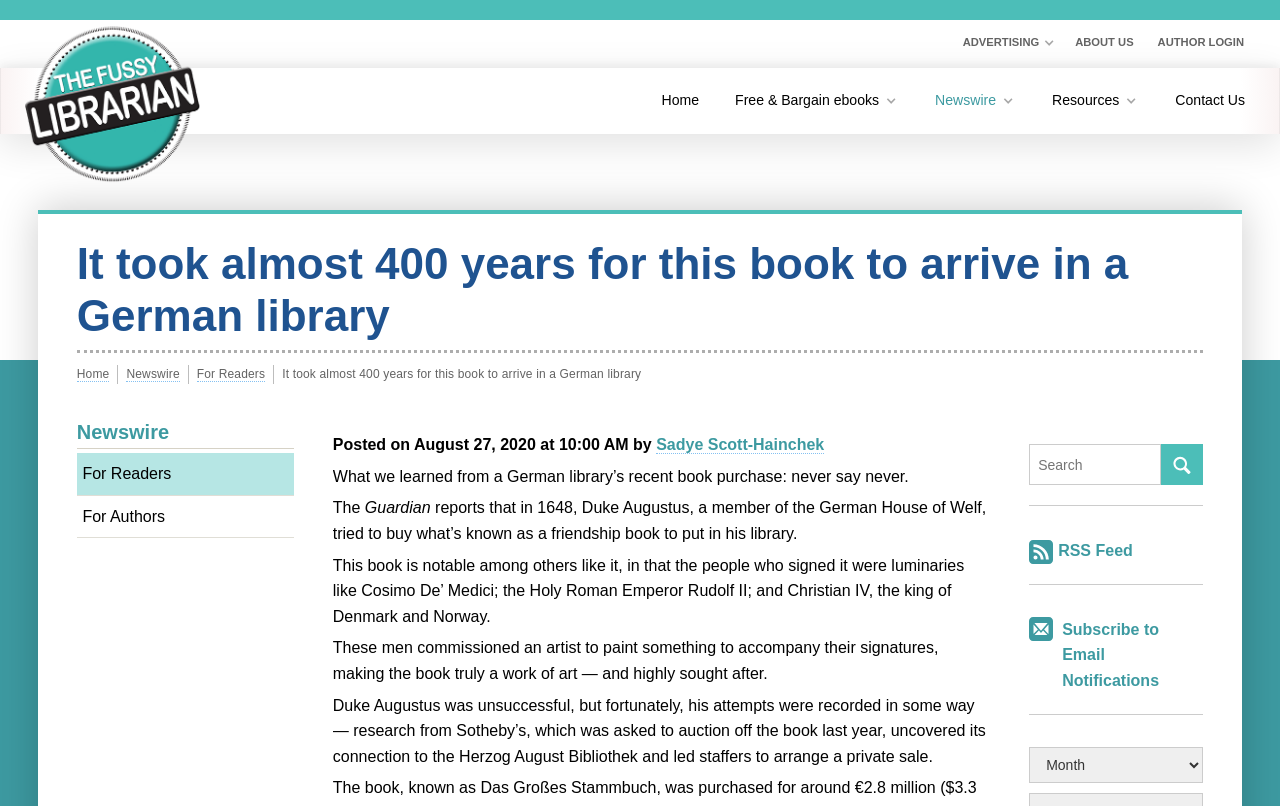Find the bounding box of the UI element described as follows: "Home".

[0.504, 0.084, 0.559, 0.166]